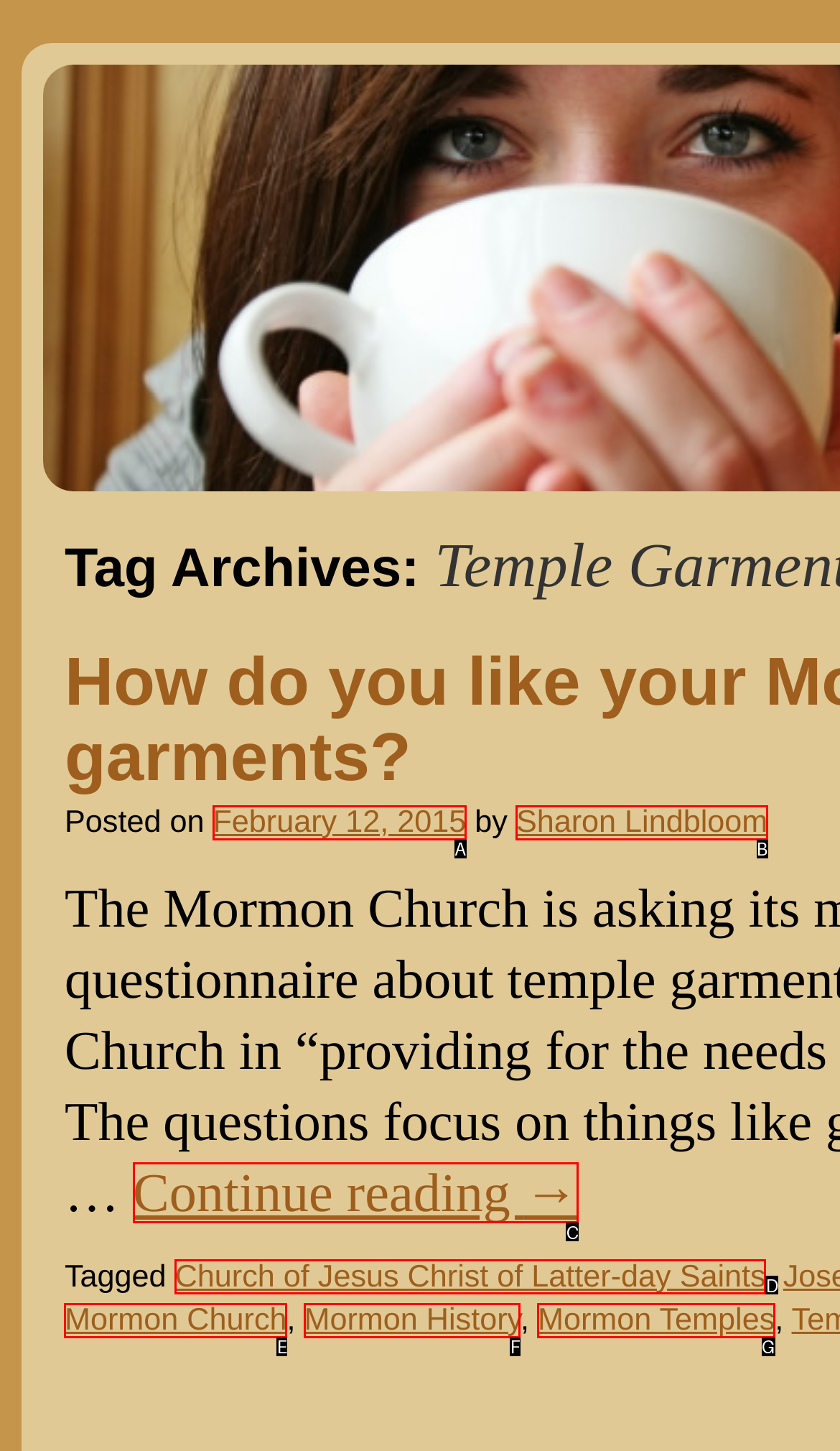Identify the option that corresponds to: Continue reading →
Respond with the corresponding letter from the choices provided.

C